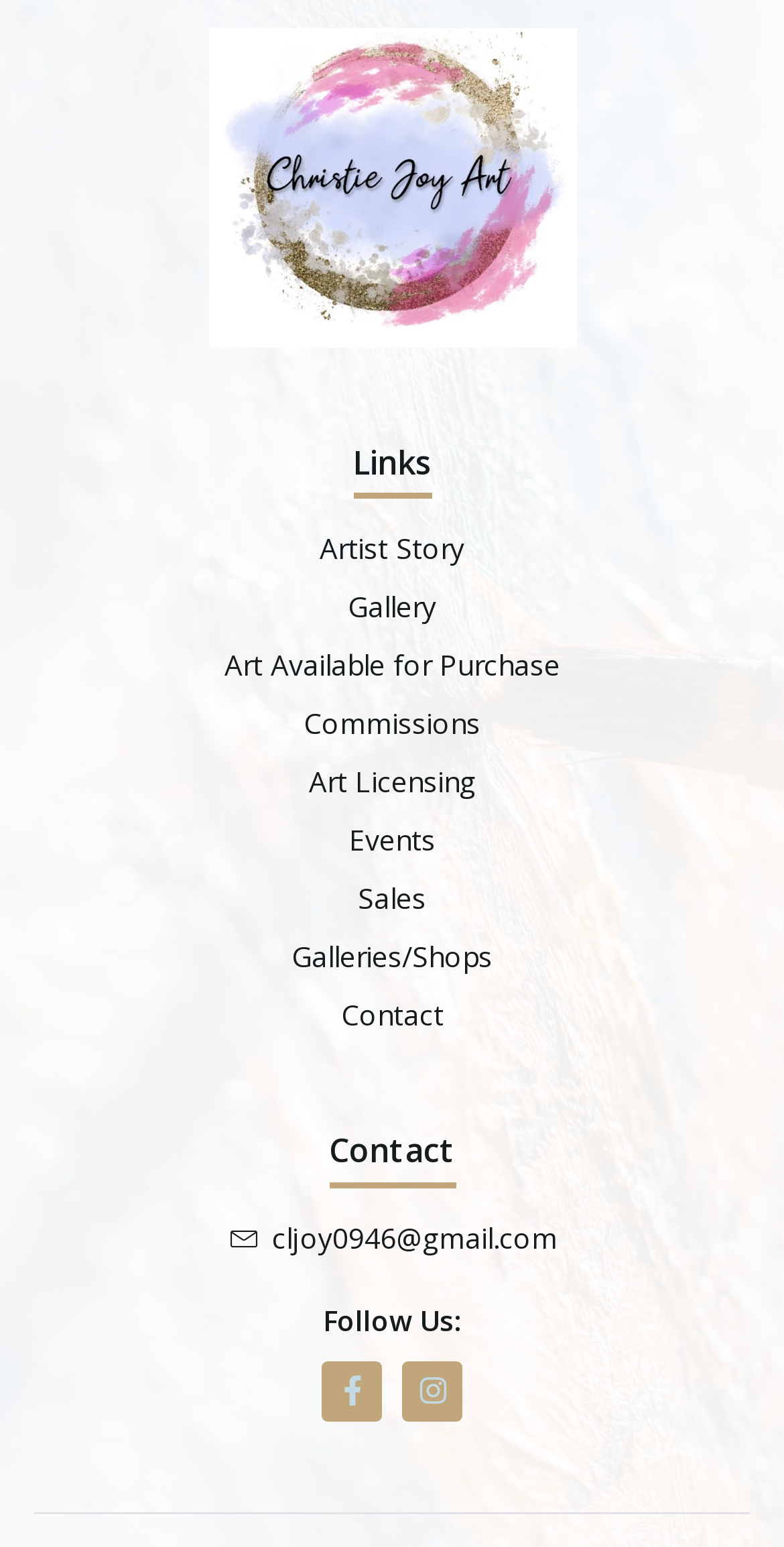Identify the bounding box coordinates of the clickable region necessary to fulfill the following instruction: "View Art Available for Purchase". The bounding box coordinates should be four float numbers between 0 and 1, i.e., [left, top, right, bottom].

[0.069, 0.416, 0.931, 0.444]